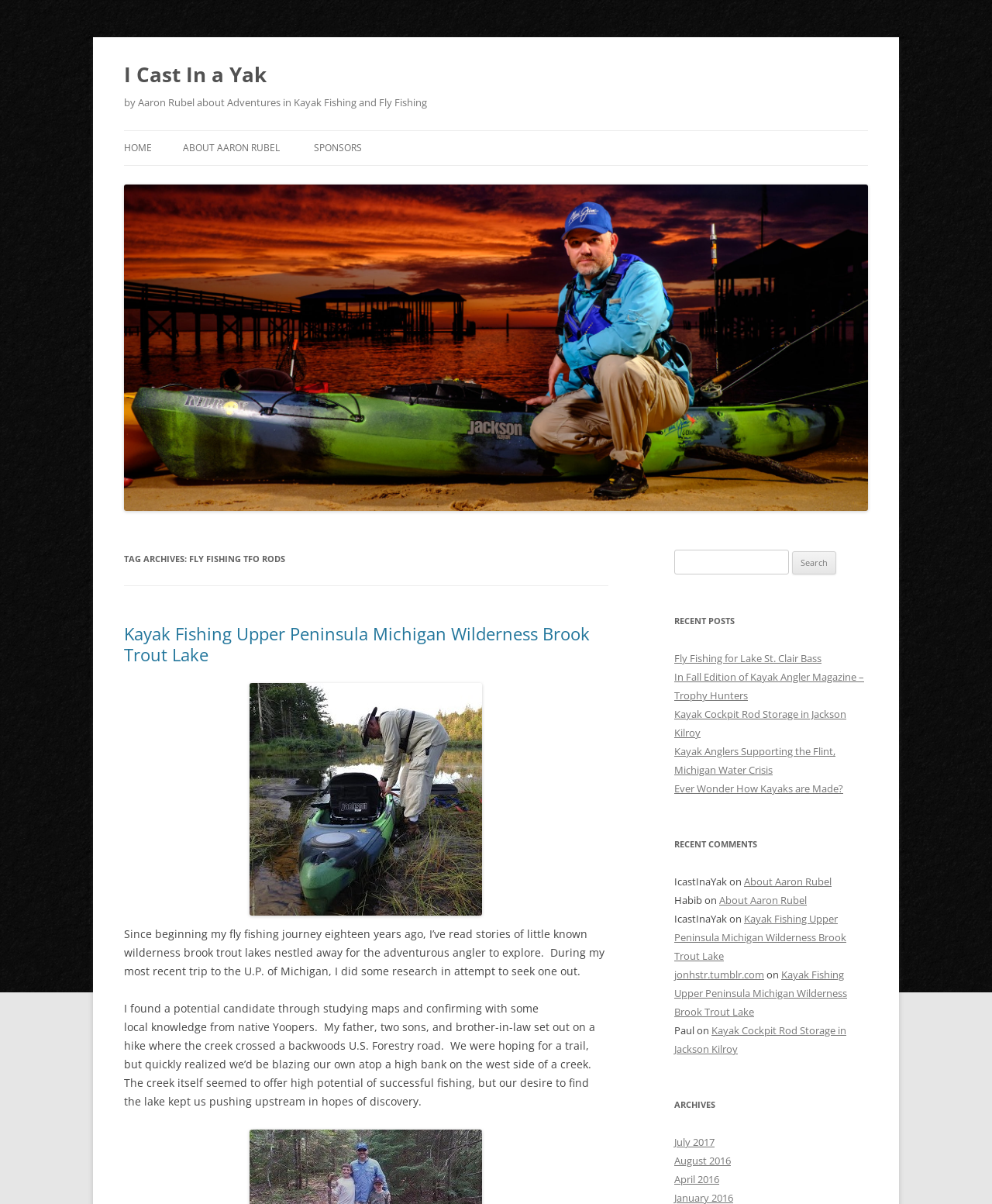Find the bounding box coordinates for the area that should be clicked to accomplish the instruction: "Search for something".

[0.68, 0.457, 0.795, 0.477]